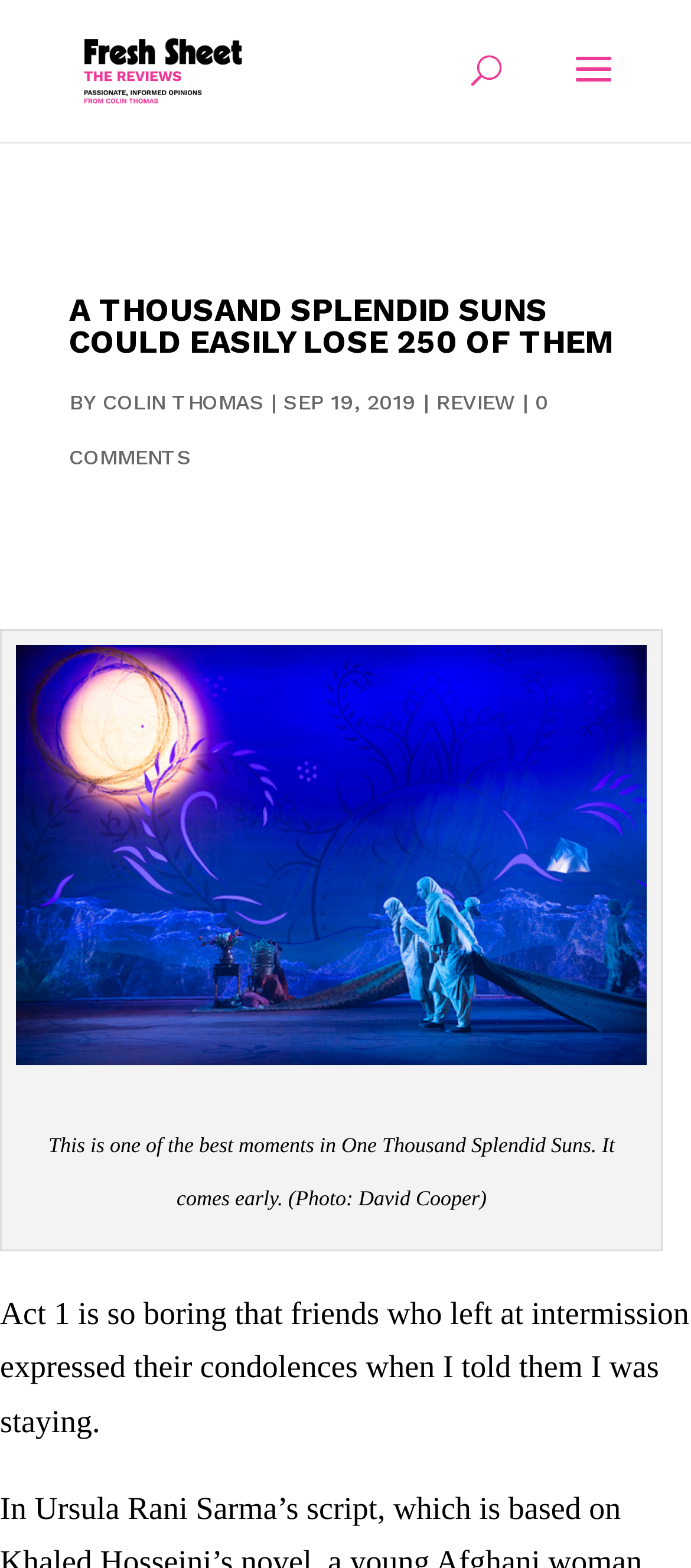Please study the image and answer the question comprehensively:
What is the photographer's name?

I found the photographer's name by looking at the caption of the image which mentions 'Photo: David Cooper'.